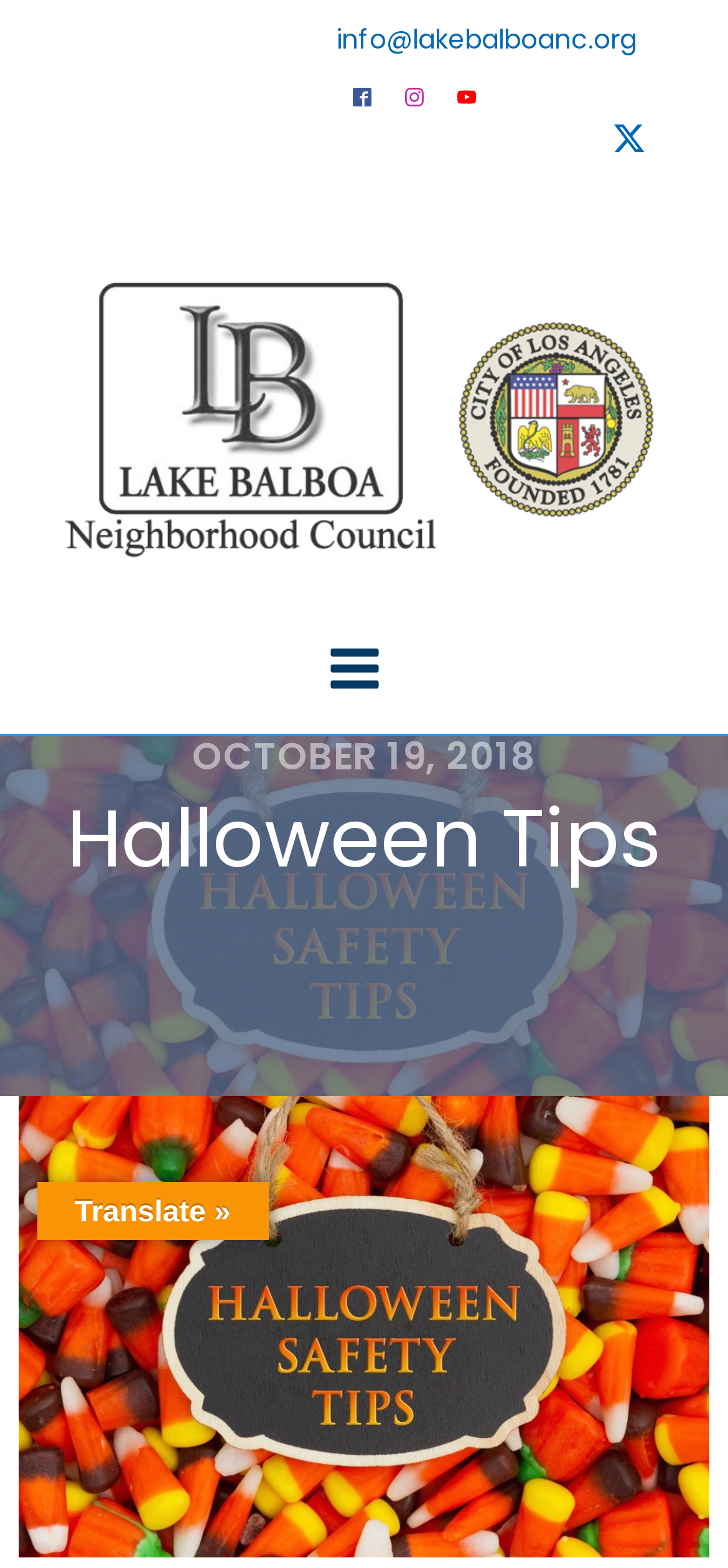Examine the image and give a thorough answer to the following question:
What is the purpose of the link at the bottom of the webpage?

The link at the bottom of the webpage is likely intended to provide users with useful information, possibly related to Halloween safety tips or other relevant topics. The link is not explicitly labeled, but its presence suggests that it is meant to be a resource for users.